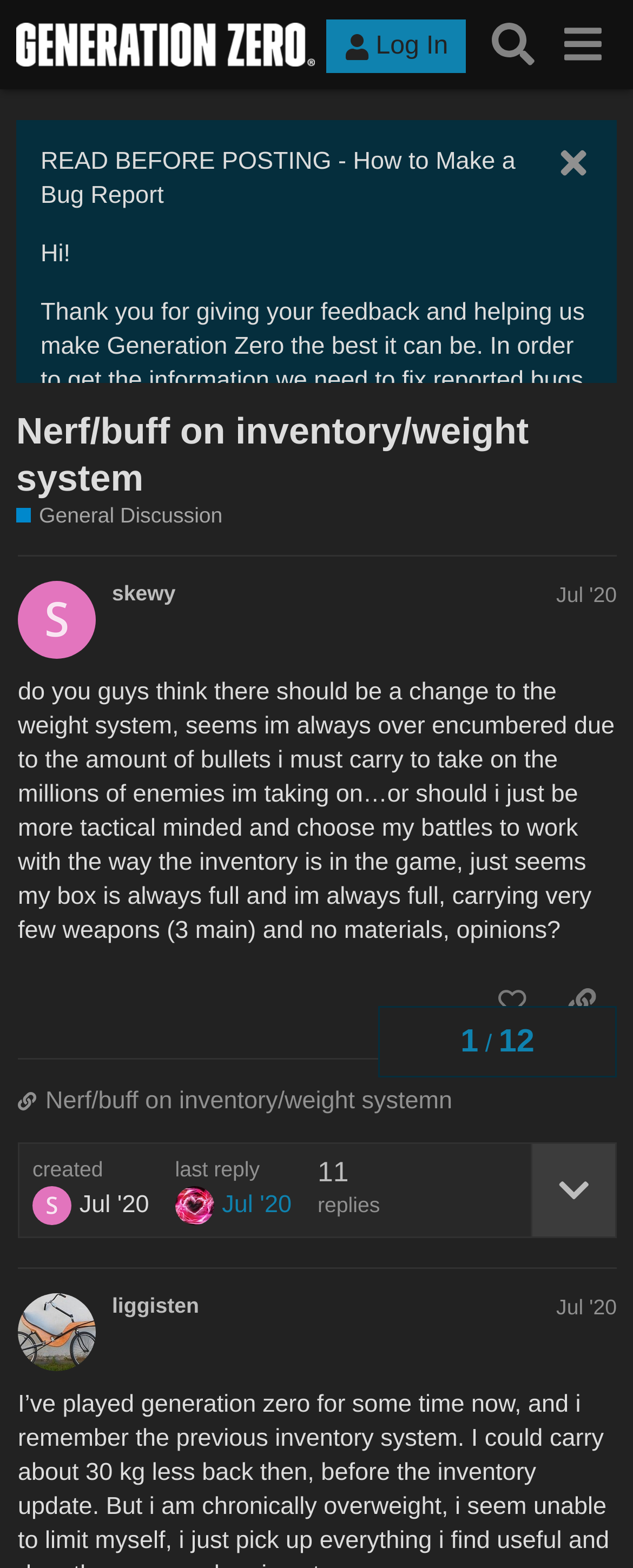Please find the bounding box for the UI element described by: "Jul '20".

[0.879, 0.826, 0.974, 0.841]